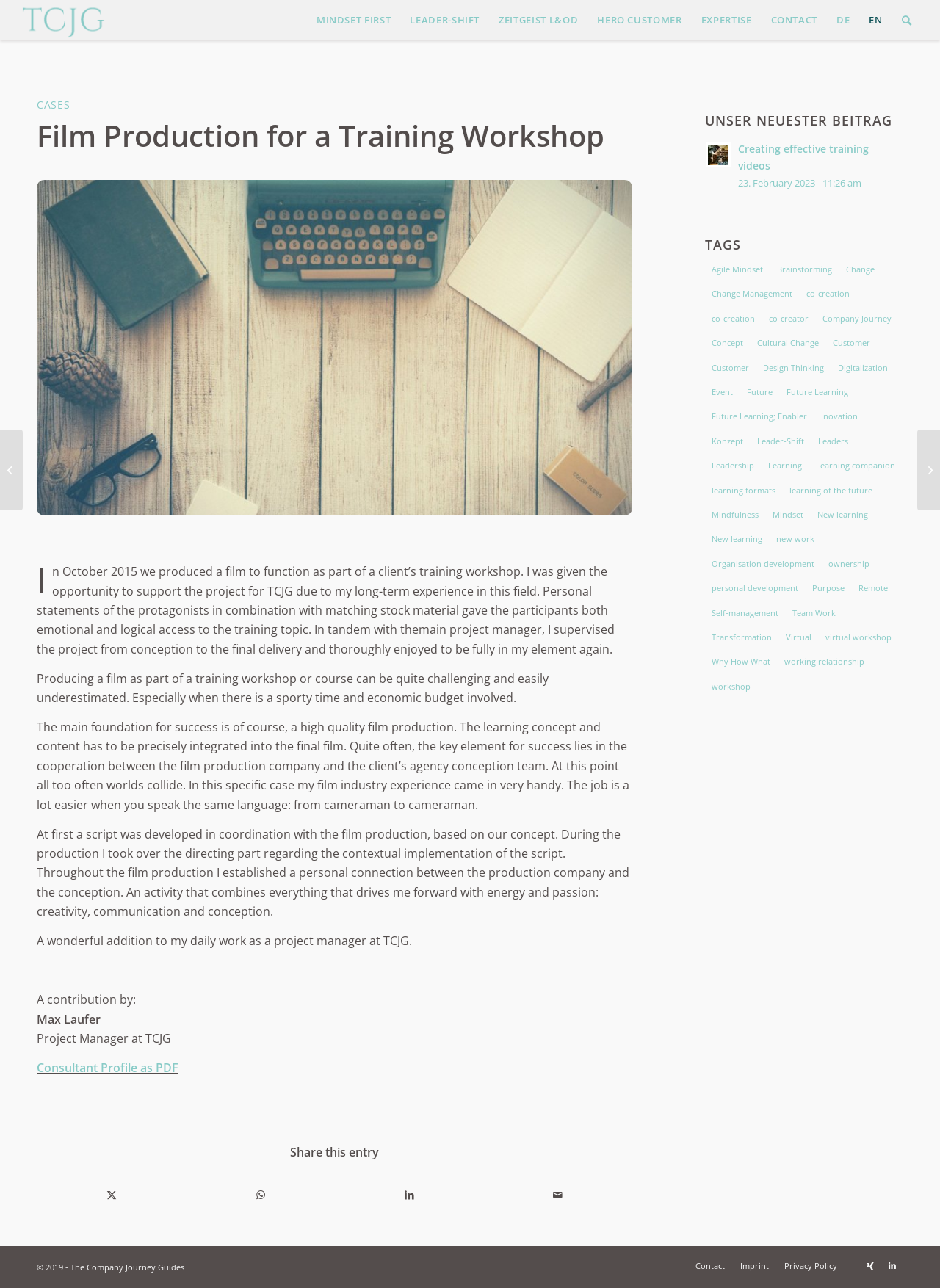Find the bounding box coordinates of the area to click in order to follow the instruction: "Click on the 'Creating effective training videos' link".

[0.785, 0.11, 0.925, 0.134]